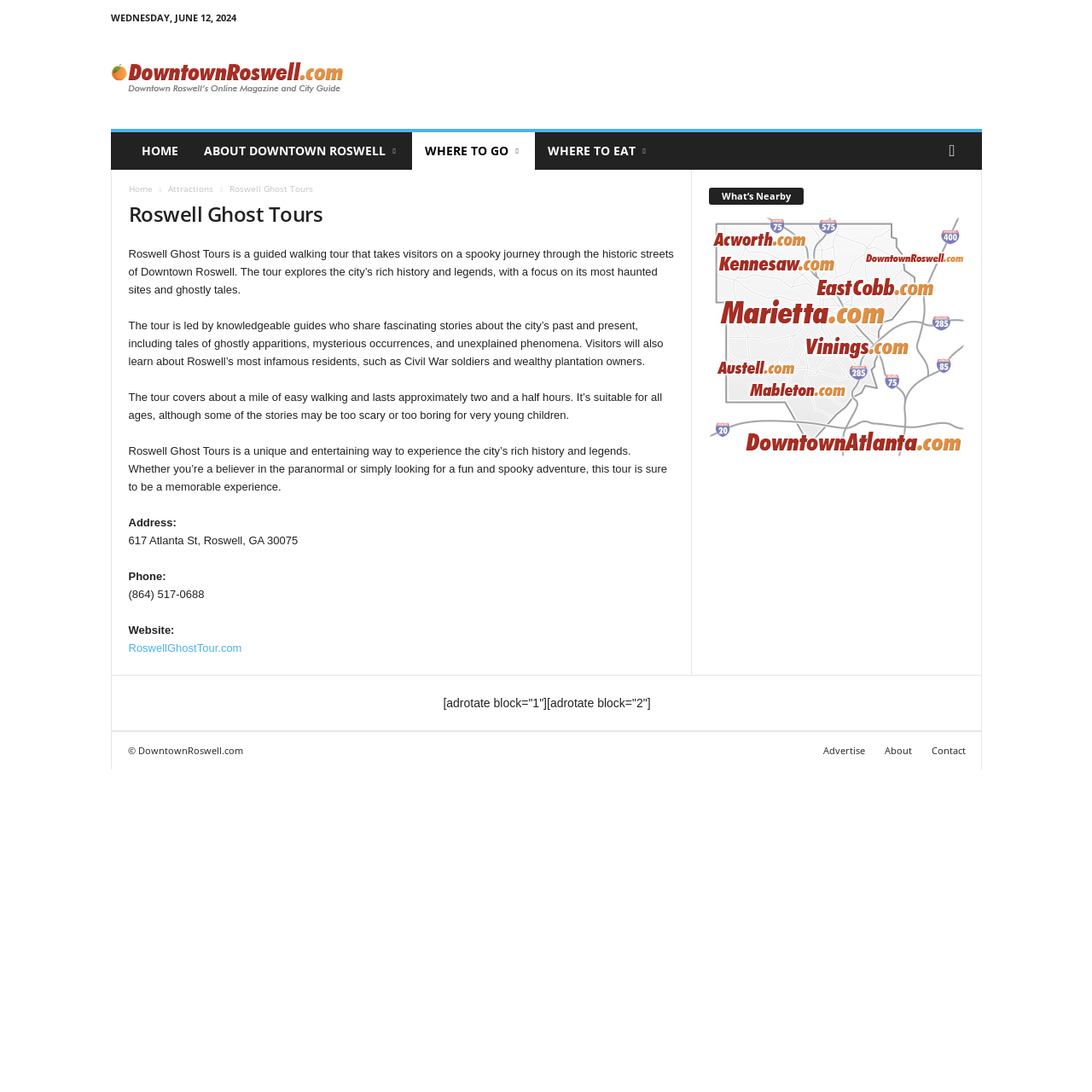What is the phone number of Roswell Ghost Tours?
Please give a detailed and elaborate answer to the question.

I found the answer by looking at the StaticText element with the text 'Phone:' and the subsequent element with the text '(864) 517-0688', which provides the phone number of Roswell Ghost Tours.